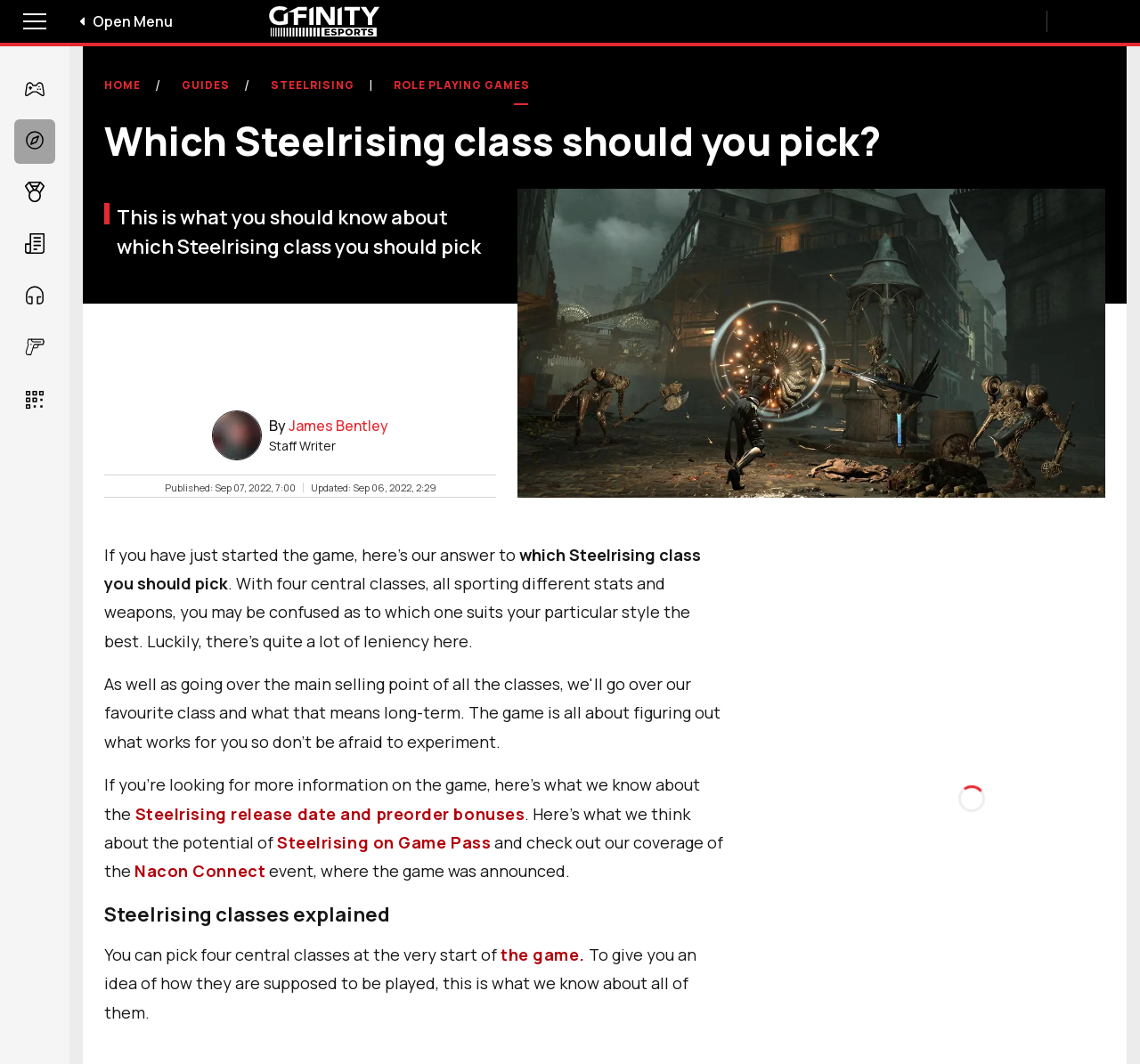Please examine the image and answer the question with a detailed explanation:
How many Steelrising classes are available at the start of the game?

The article mentions that there are 4 central classes available at the very start of the game. This information is located in the section 'Steelrising classes explained'.